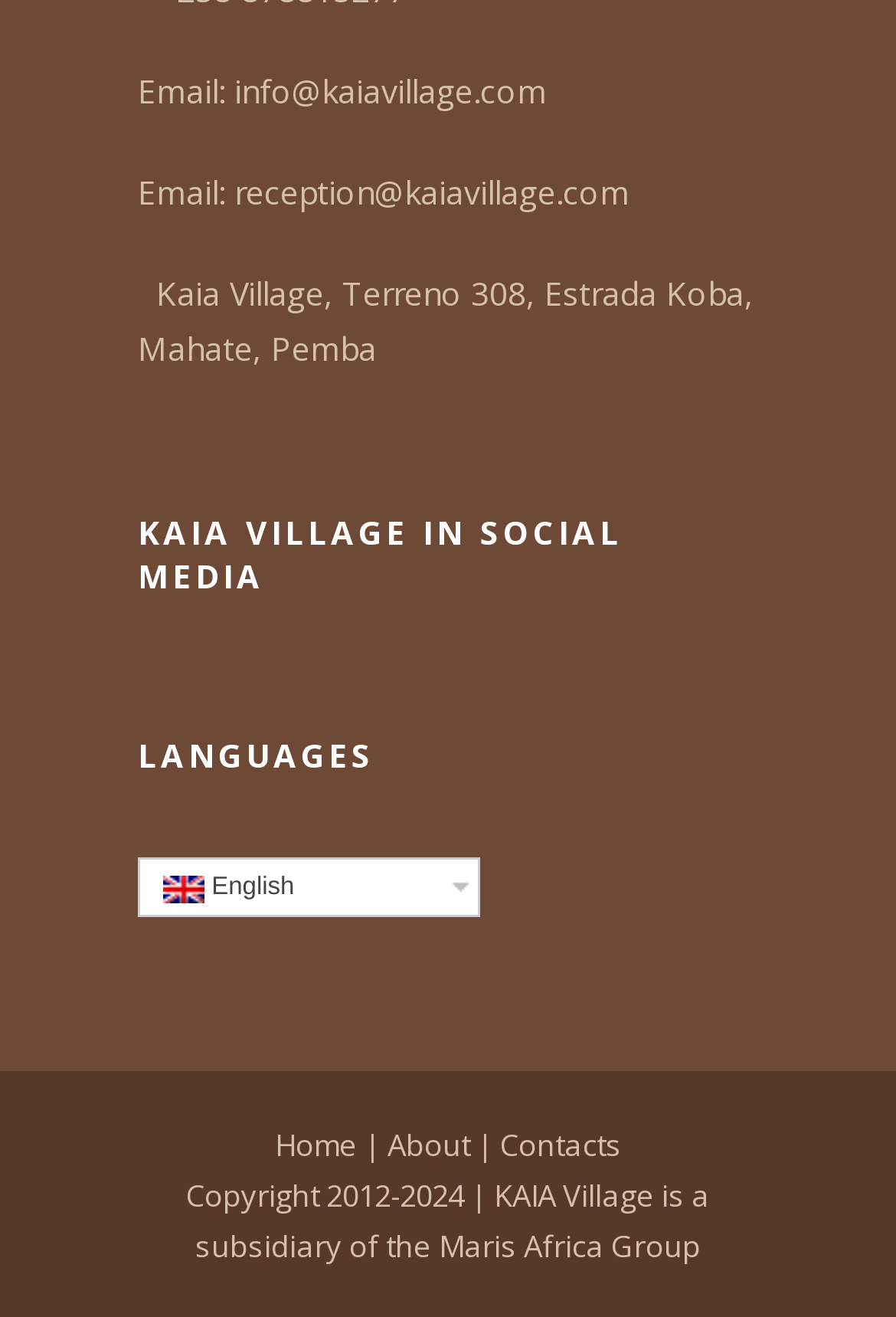What is the email address for reception?
Provide a thorough and detailed answer to the question.

I found the email address for reception by looking at the links on the webpage, specifically the one that says 'reception@kaiavillage.com'.